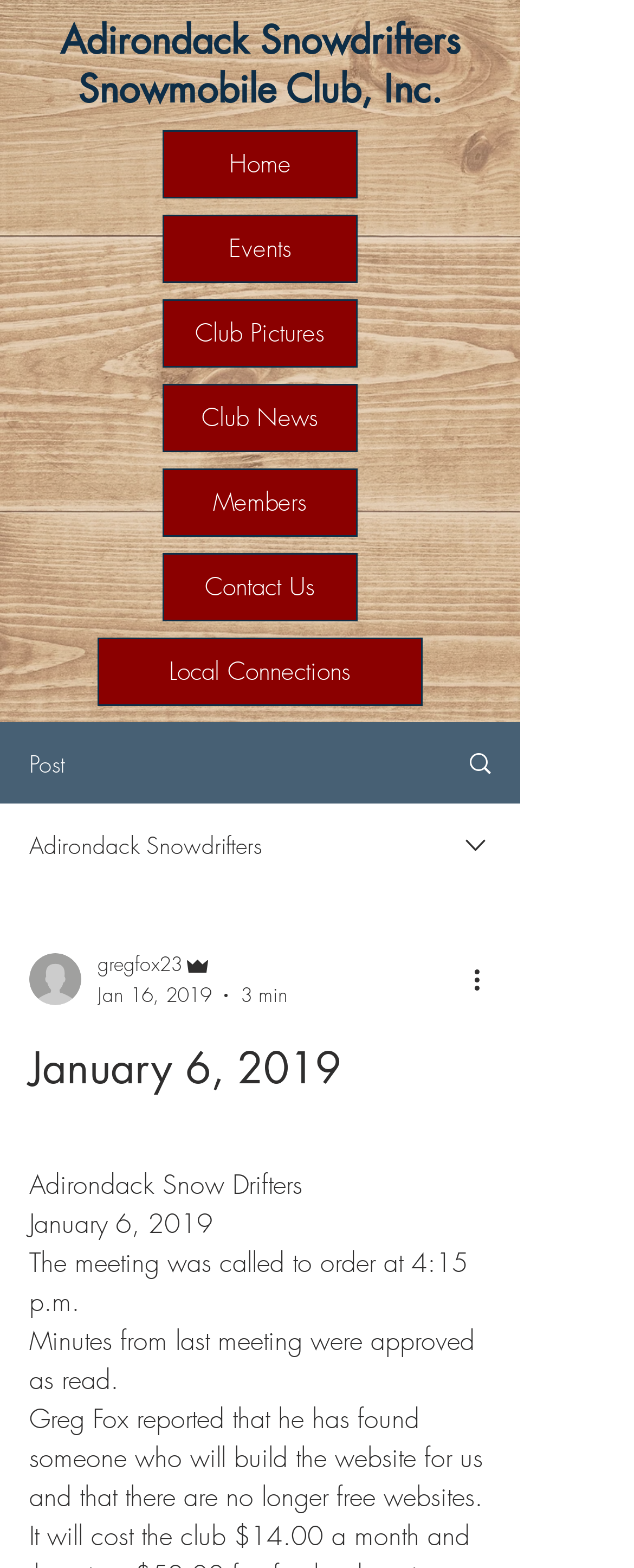Who reported finding someone to build something?
Give a single word or phrase answer based on the content of the image.

Greg Fox